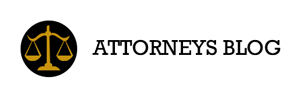What is the color of the scales?
Carefully analyze the image and provide a thorough answer to the question.

The question asks about the color of the scales in the logo. The caption states that the design combines a black circular background with golden scales in the center. Therefore, the answer is golden.